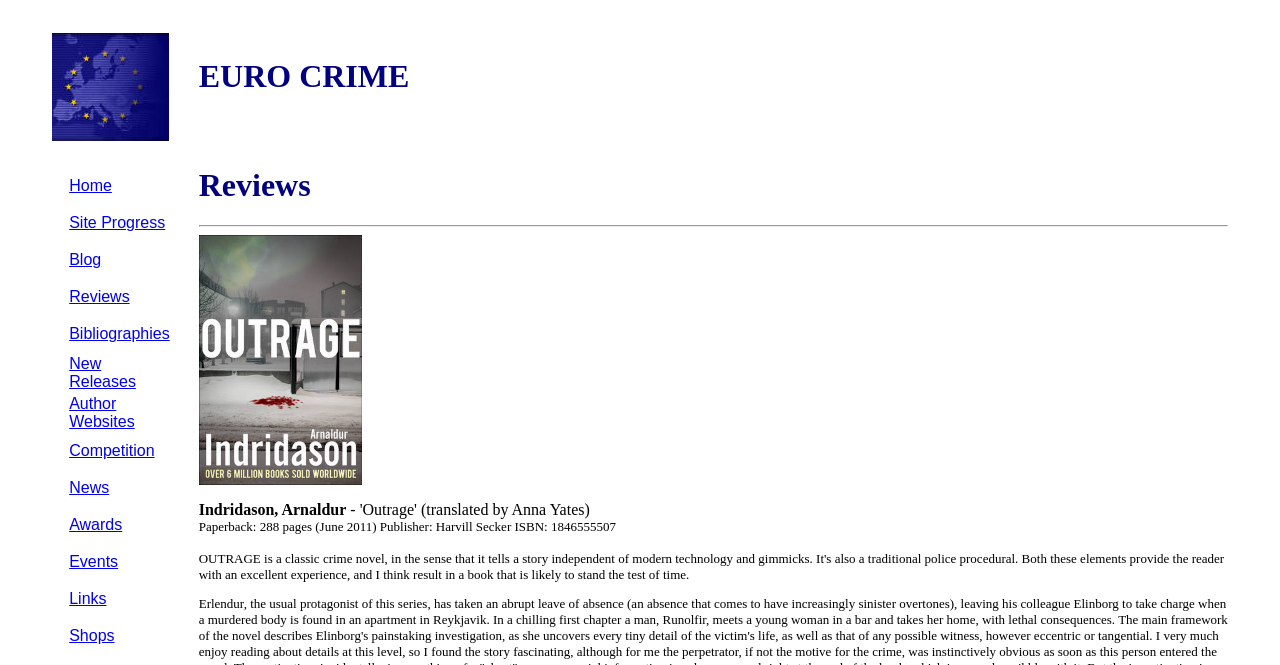Given the description of a UI element: "Events", identify the bounding box coordinates of the matching element in the webpage screenshot.

[0.054, 0.832, 0.092, 0.858]